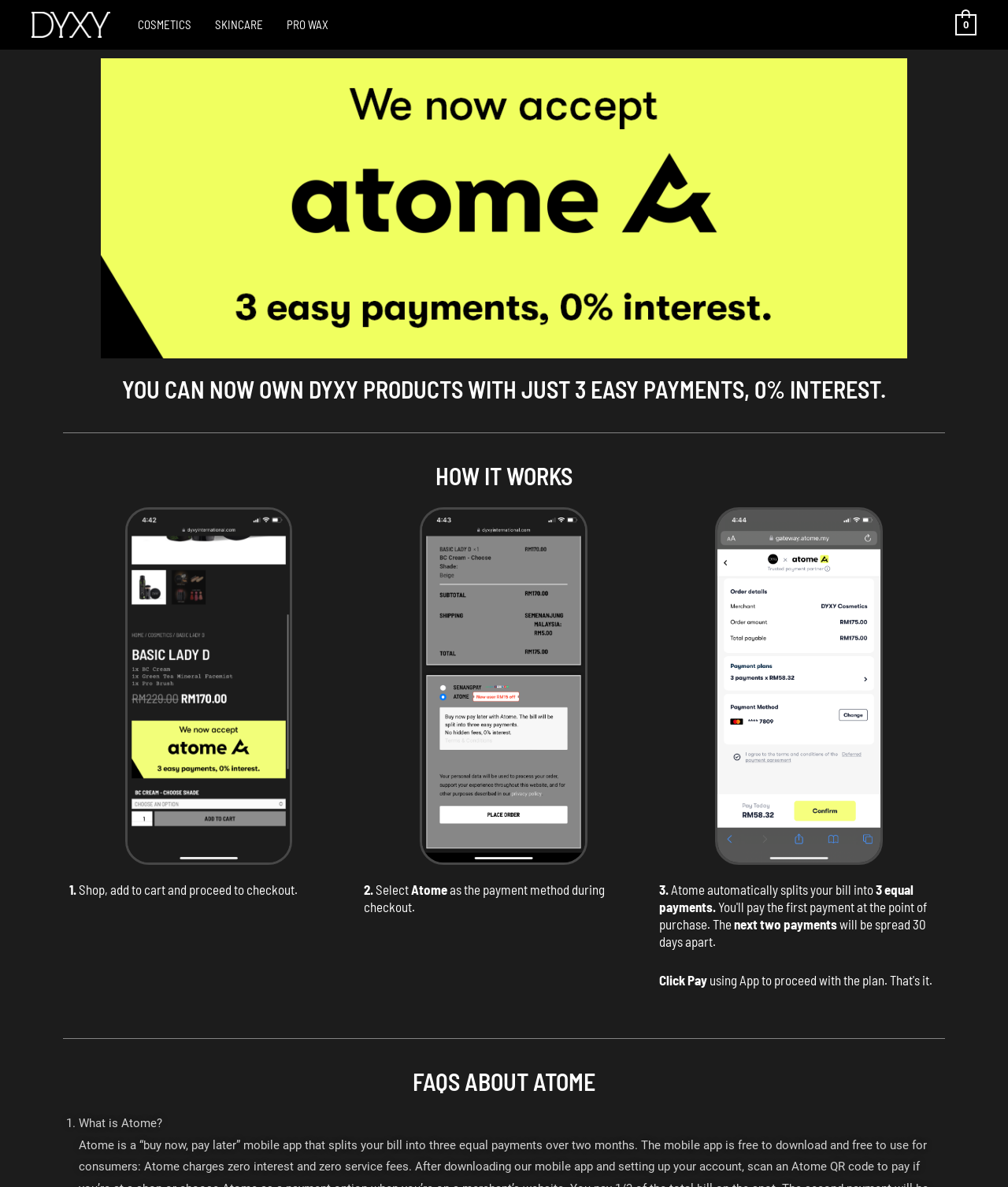What is the payment method during checkout?
Using the visual information from the image, give a one-word or short-phrase answer.

Atome